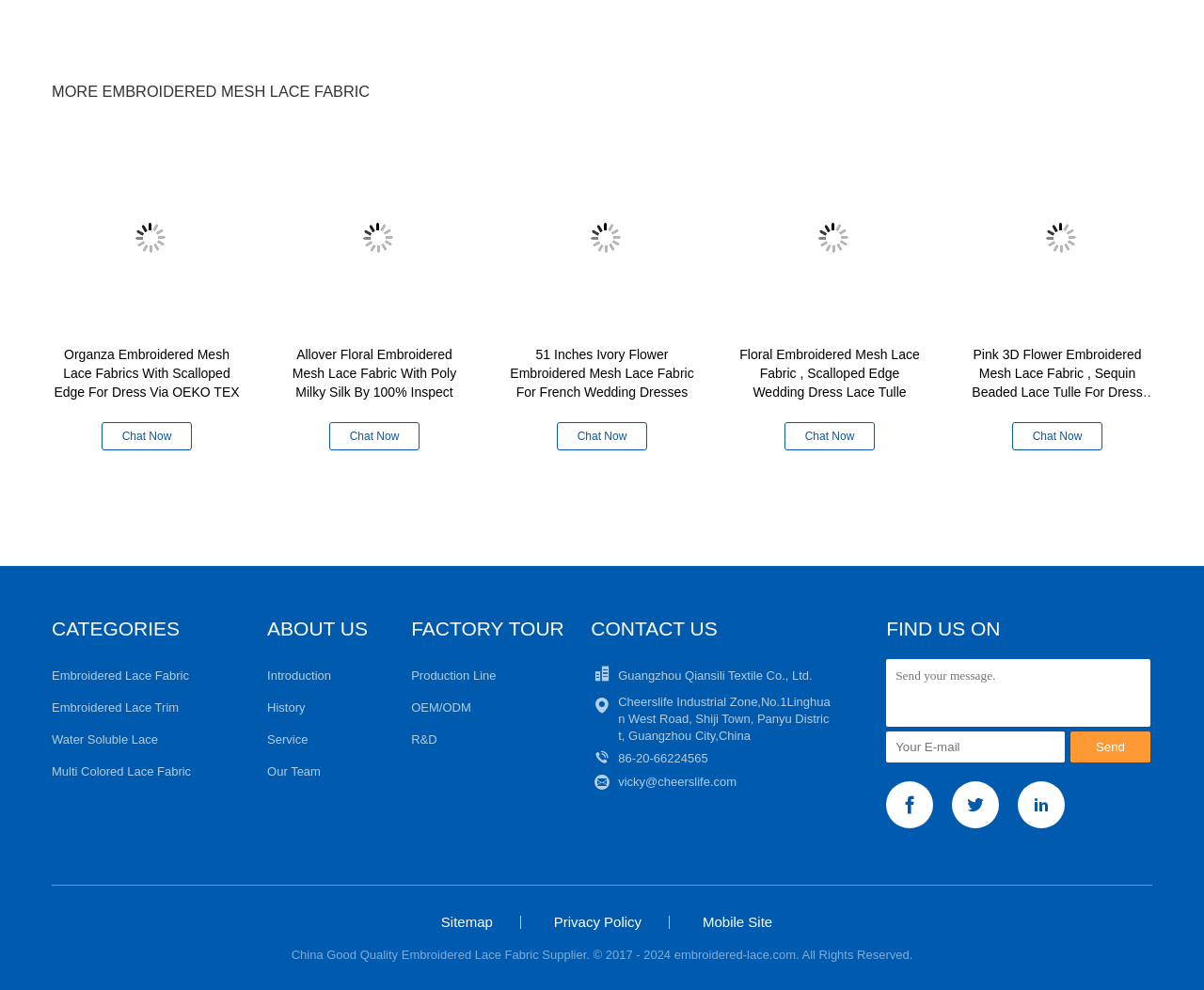Respond with a single word or phrase to the following question: What is the company name of the website?

Guangzhou Qiansili Textile Co., Ltd.